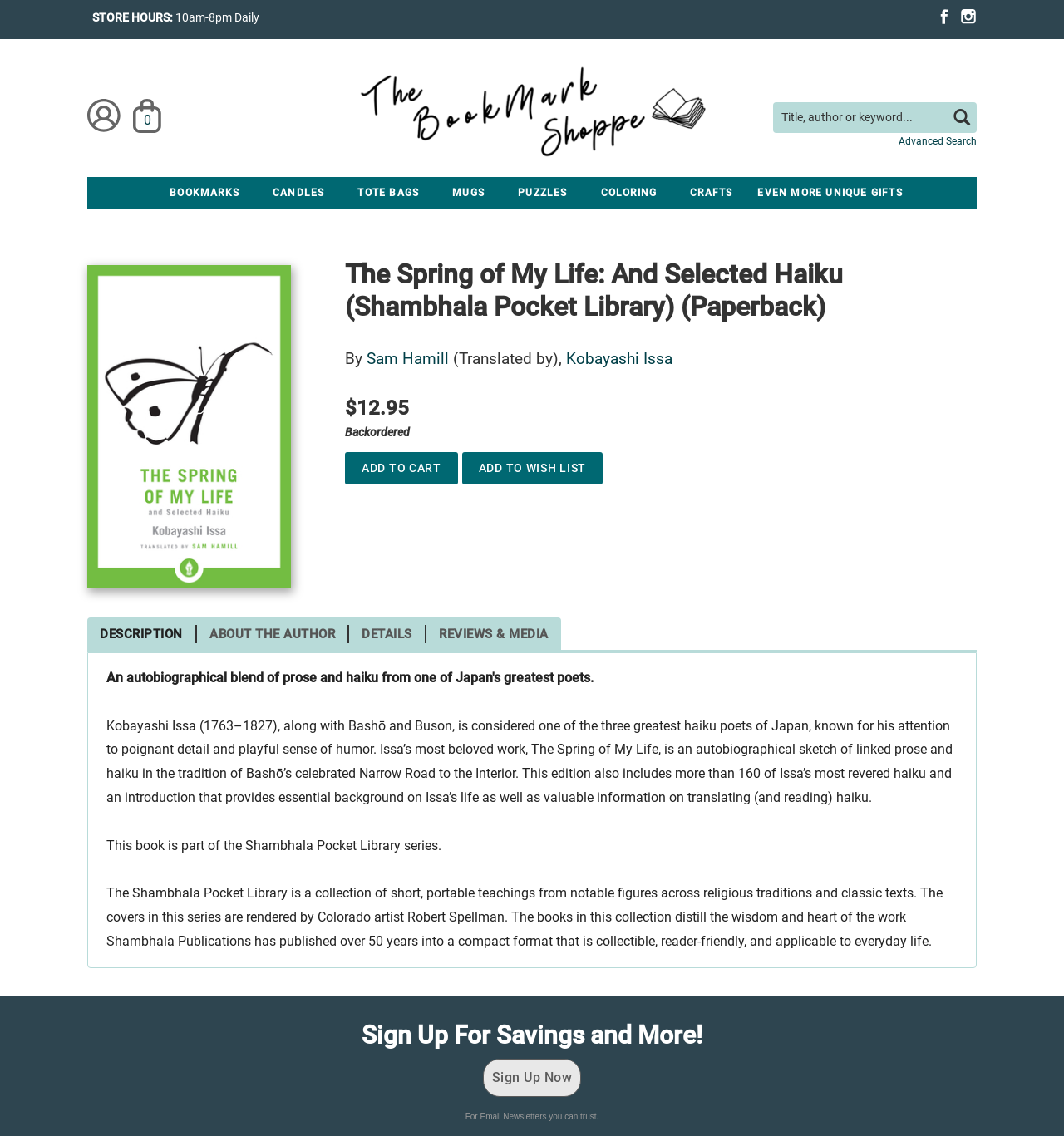Refer to the image and provide a thorough answer to this question:
What is the name of the series that this book belongs to?

I found the answer by looking at the static text element that says 'This book is part of the Shambhala Pocket Library series.' and extracting the series name from it.